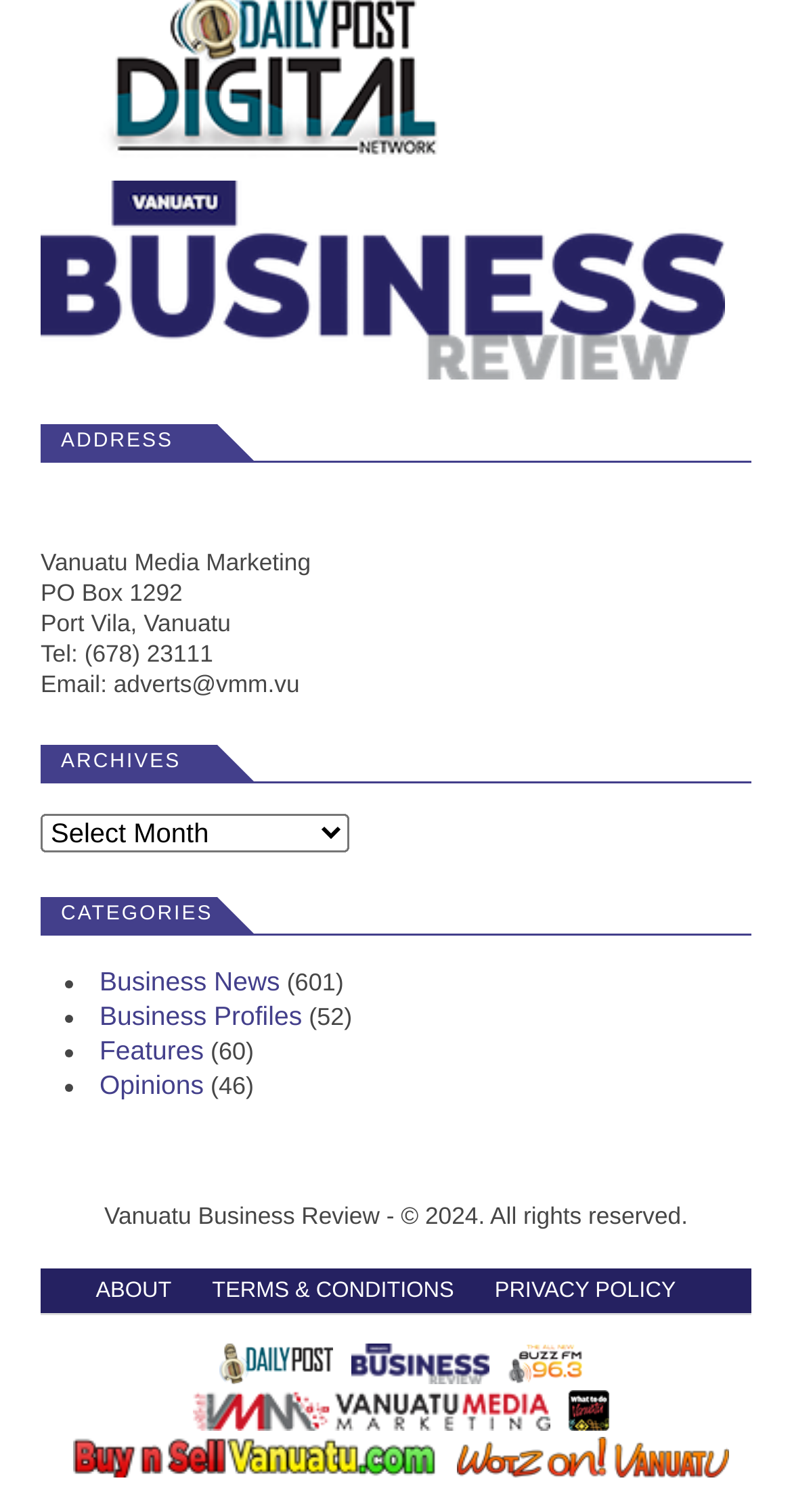Provide the bounding box coordinates of the area you need to click to execute the following instruction: "Click the 'Post Reply' link".

None